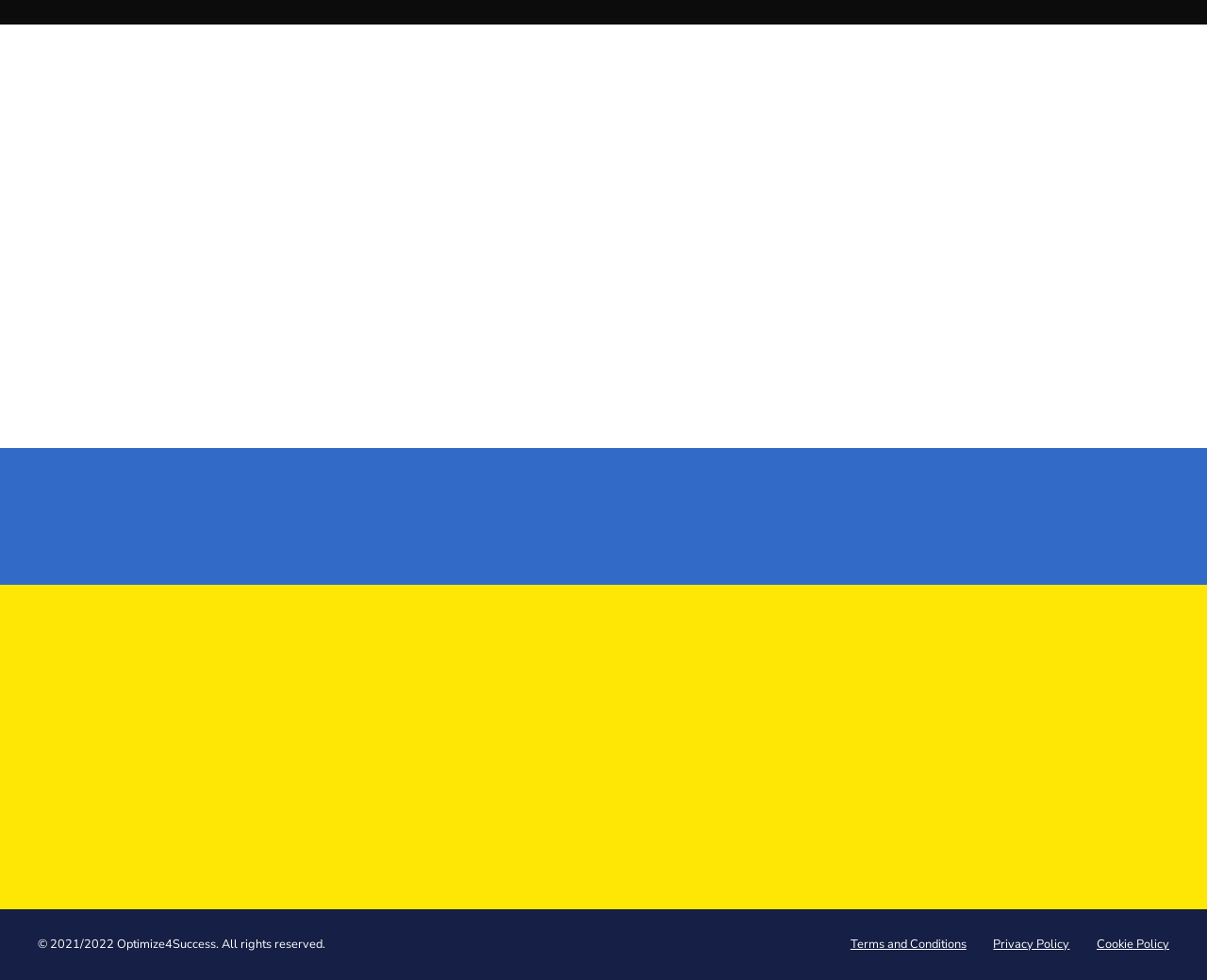Please specify the bounding box coordinates for the clickable region that will help you carry out the instruction: "Click the 'Speak with an Expert Today!' button".

[0.109, 0.505, 0.62, 0.548]